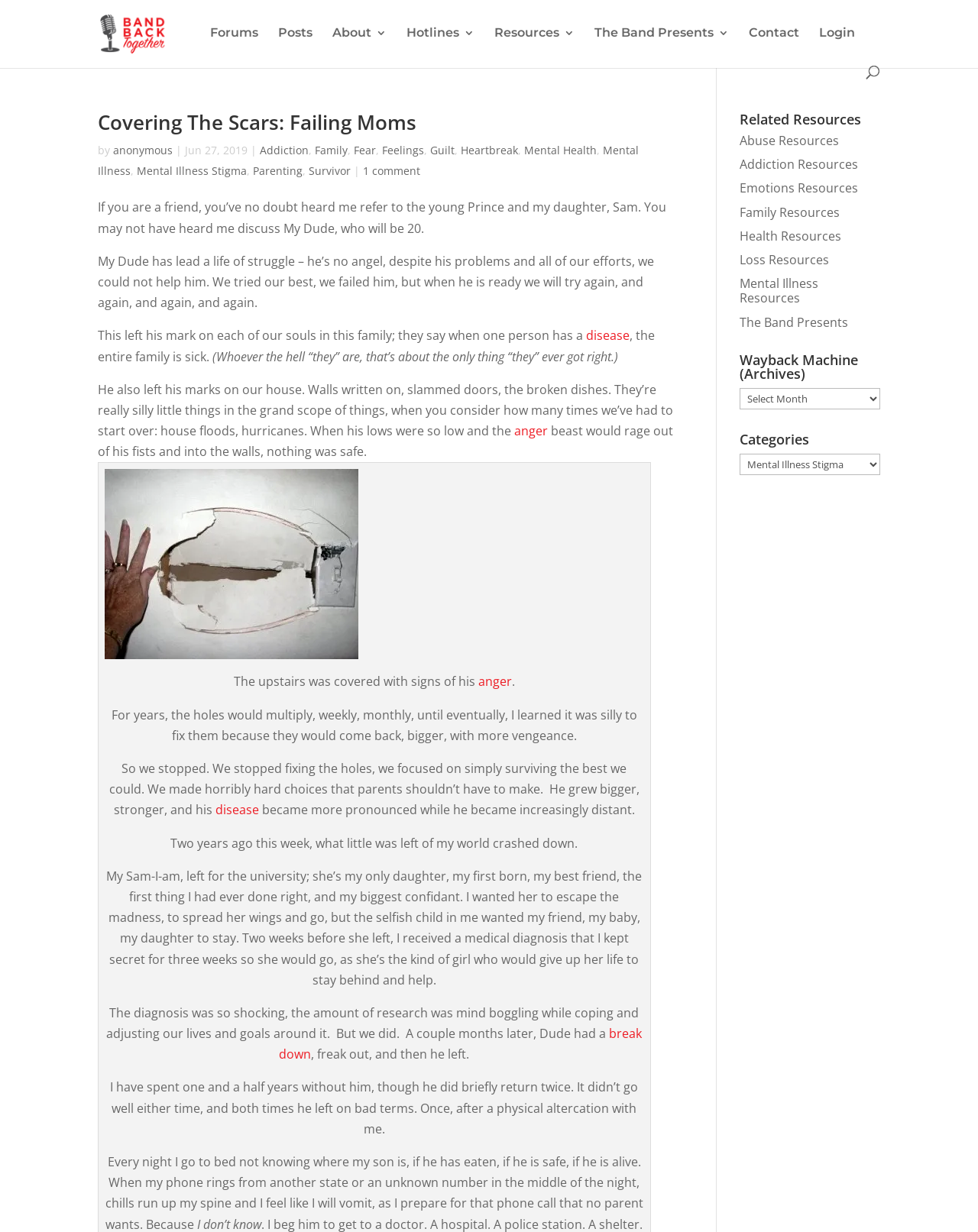Analyze the image and give a detailed response to the question:
What is the author's relationship with 'My Dude'?

The author's relationship with 'My Dude' can be inferred from the context of the article, where the author mentions 'My Dude' as someone who has led a life of struggle and has caused problems for the family. The author also mentions trying to help 'My Dude' and feeling guilty about not being able to do so. This suggests that the author is a parent or guardian of 'My Dude'.